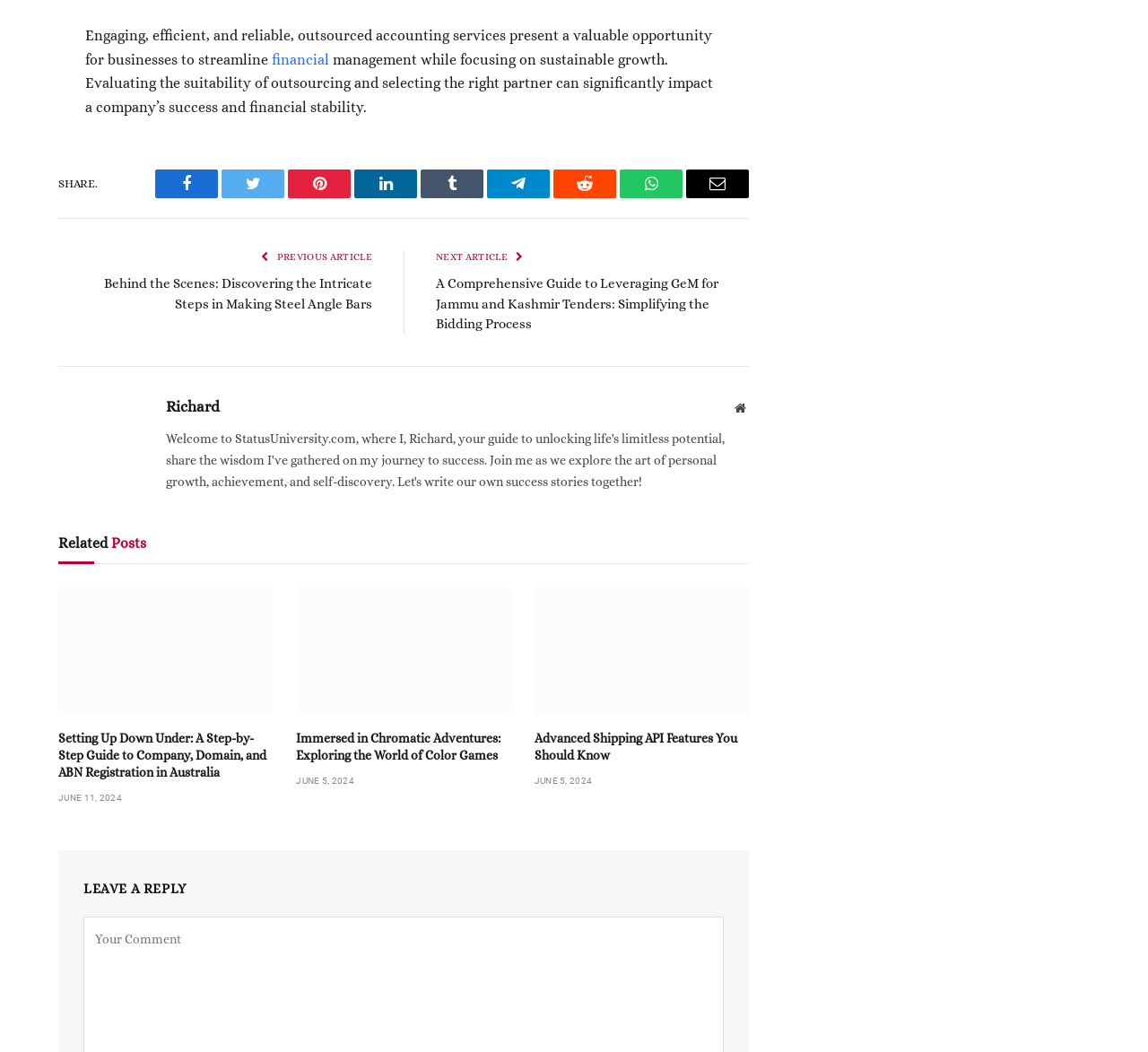Provide the bounding box coordinates for the UI element described in this sentence: "Tumblr". The coordinates should be four float values between 0 and 1, i.e., [left, top, right, bottom].

[0.366, 0.161, 0.421, 0.188]